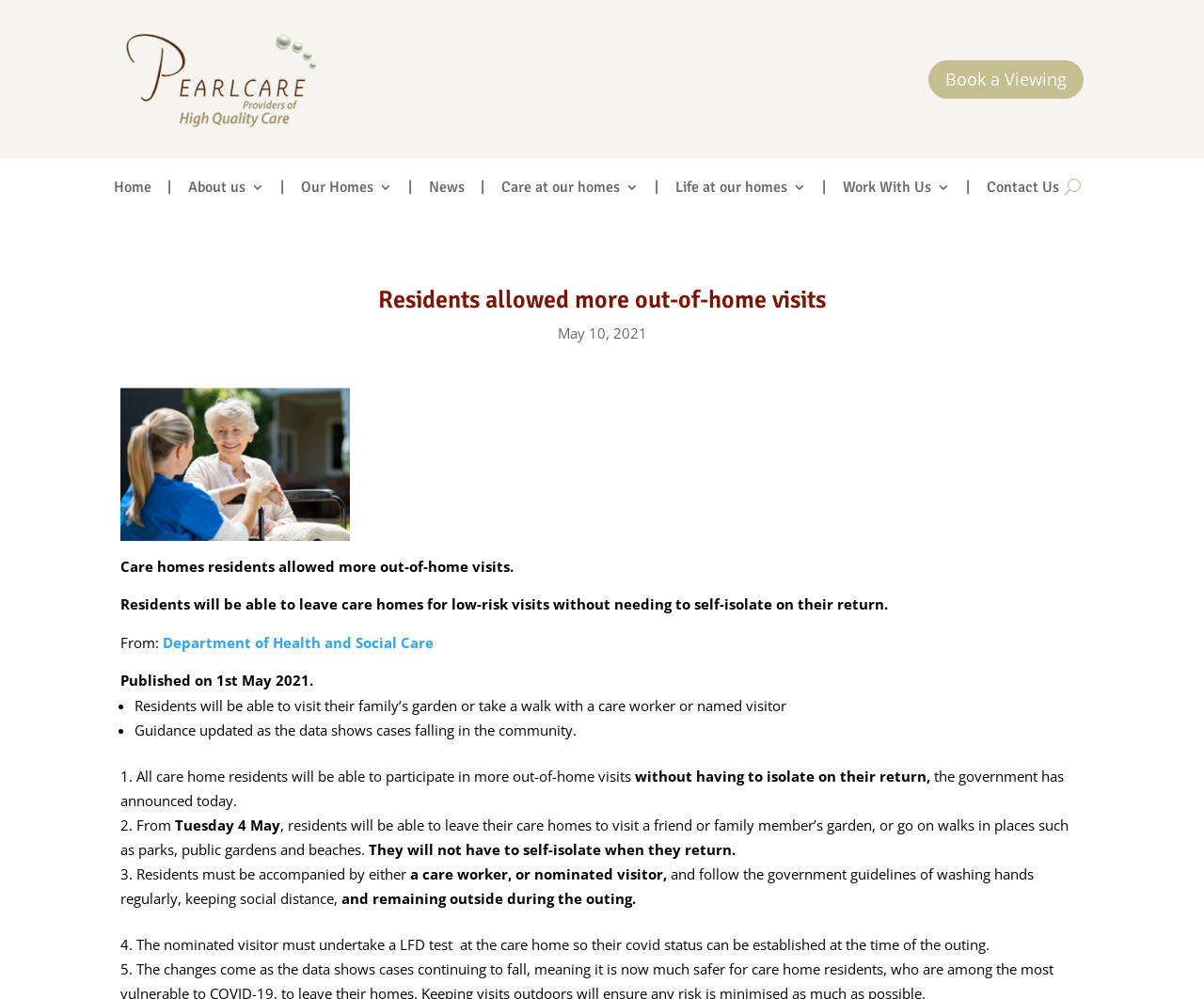Please reply to the following question using a single word or phrase: 
What is the benefit of the new guidance for care home residents?

more out-of-home visits